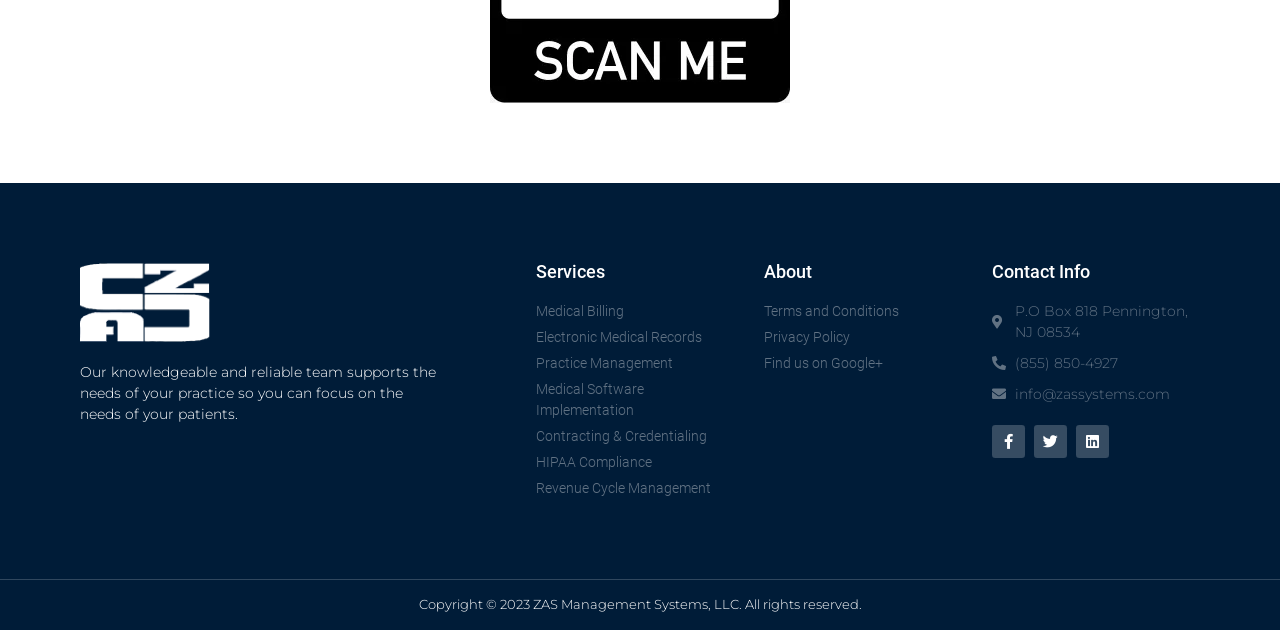Determine the bounding box coordinates of the clickable area required to perform the following instruction: "View About". The coordinates should be represented as four float numbers between 0 and 1: [left, top, right, bottom].

[0.597, 0.417, 0.759, 0.446]